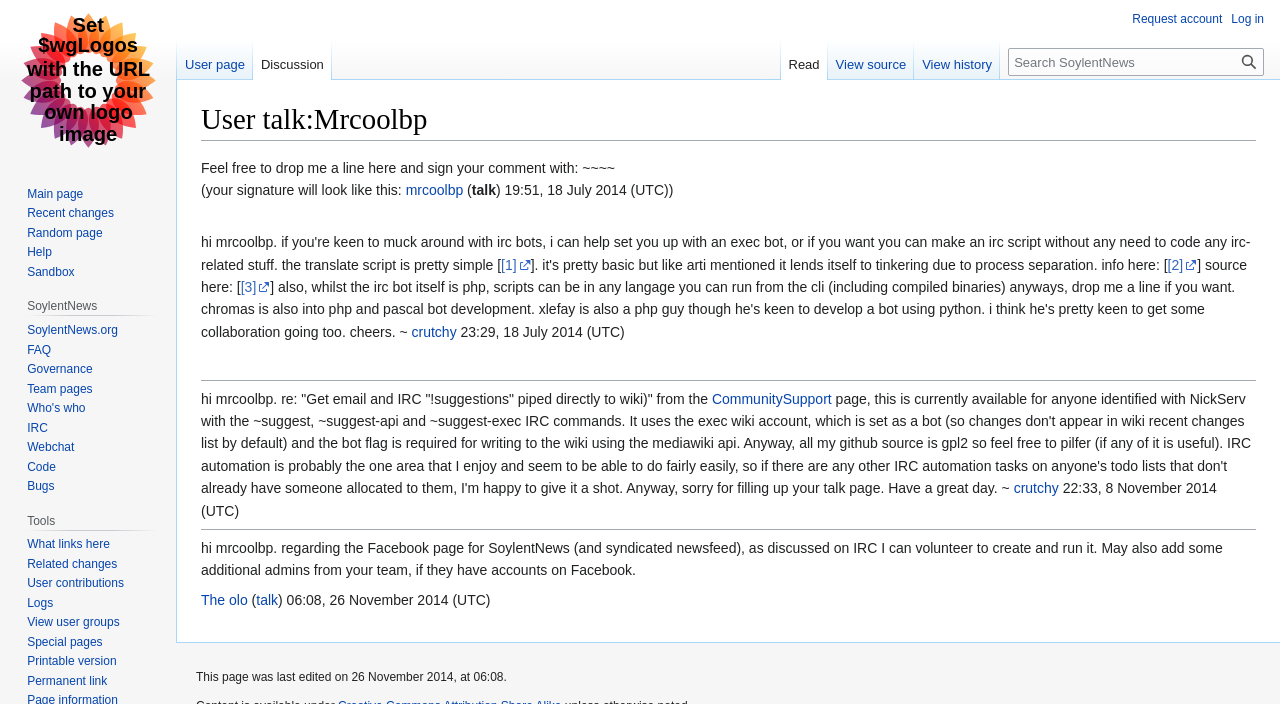Specify the bounding box coordinates of the area to click in order to follow the given instruction: "Visit the main page."

[0.006, 0.0, 0.131, 0.227]